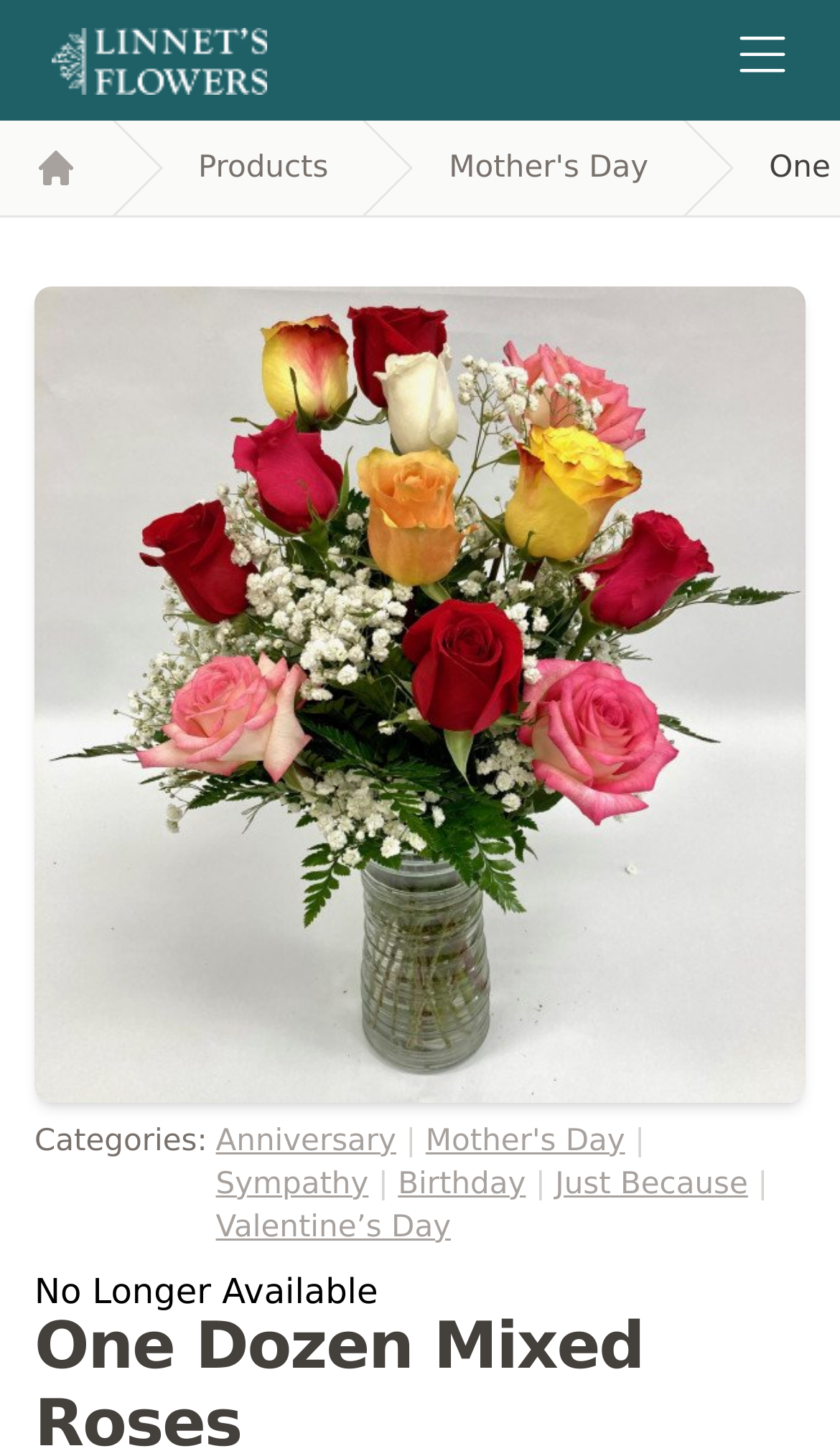Based on the image, please respond to the question with as much detail as possible:
How many categories are listed?

The categories are listed below the image of the roses, and they are Anniversary, Mother's Day, Sympathy, Birthday, Just Because, and Valentine’s Day. There are 7 categories in total.